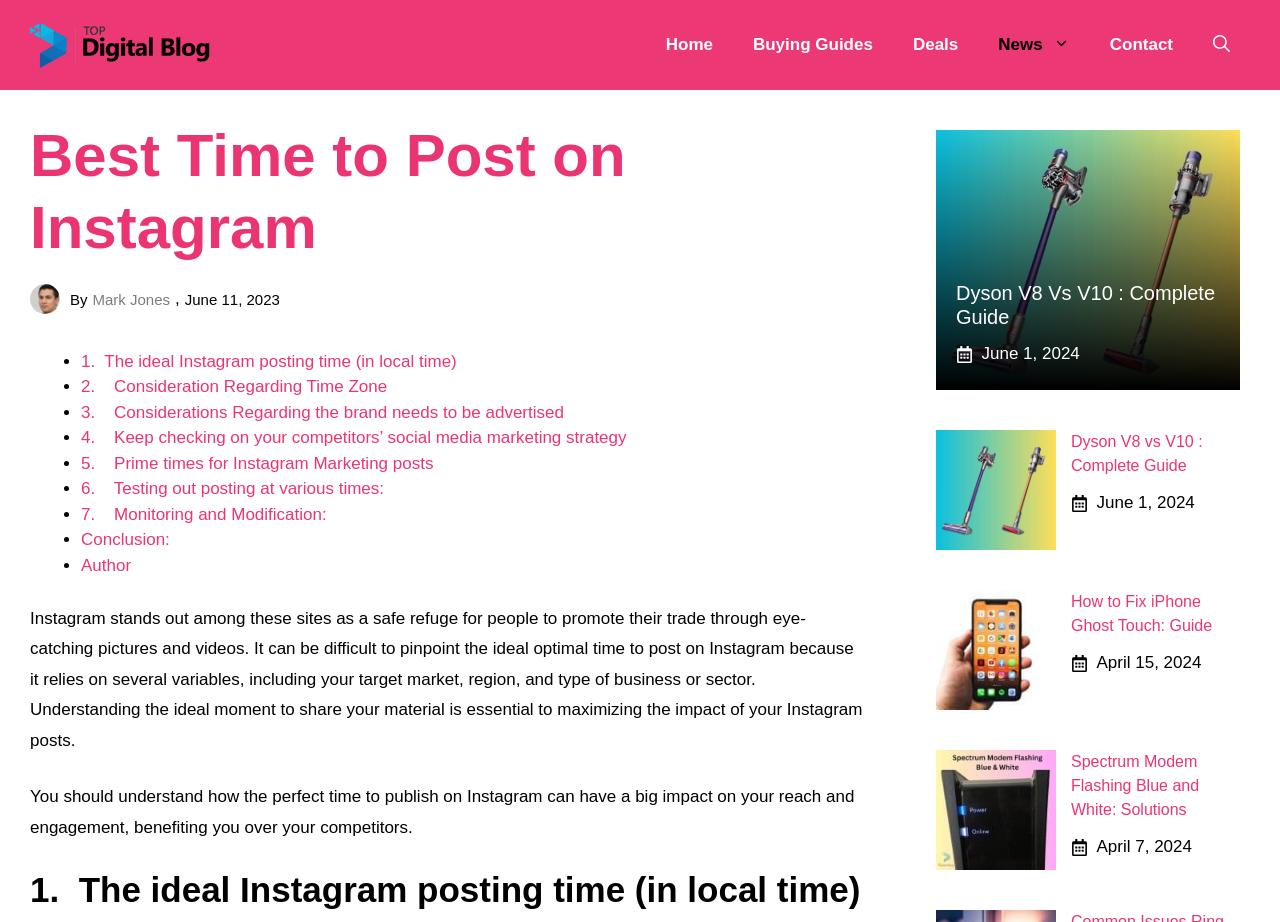What is the title of the fourth article in the list?
Give a detailed and exhaustive answer to the question.

The fourth article in the list has a heading 'Spectrum Modem Flashing Blue and White: Solutions' which indicates that it is about solving issues with Spectrum modem flashing blue and white lights.